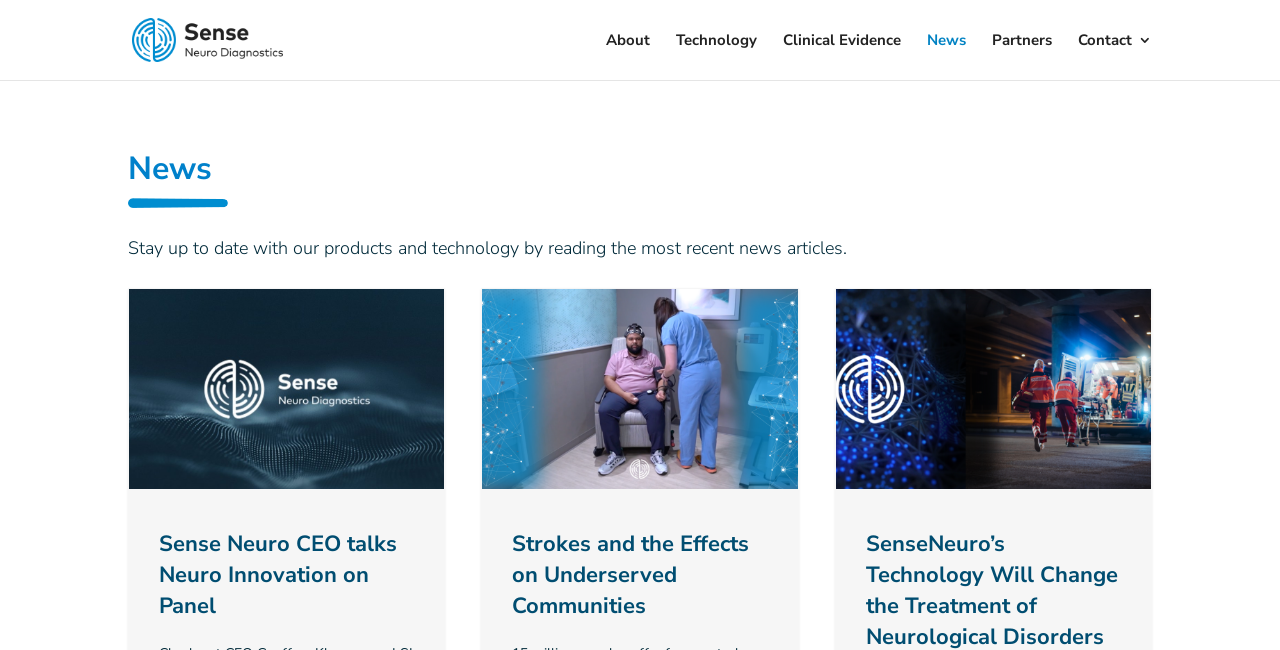Identify the bounding box coordinates for the UI element described as: "Subscription".

None